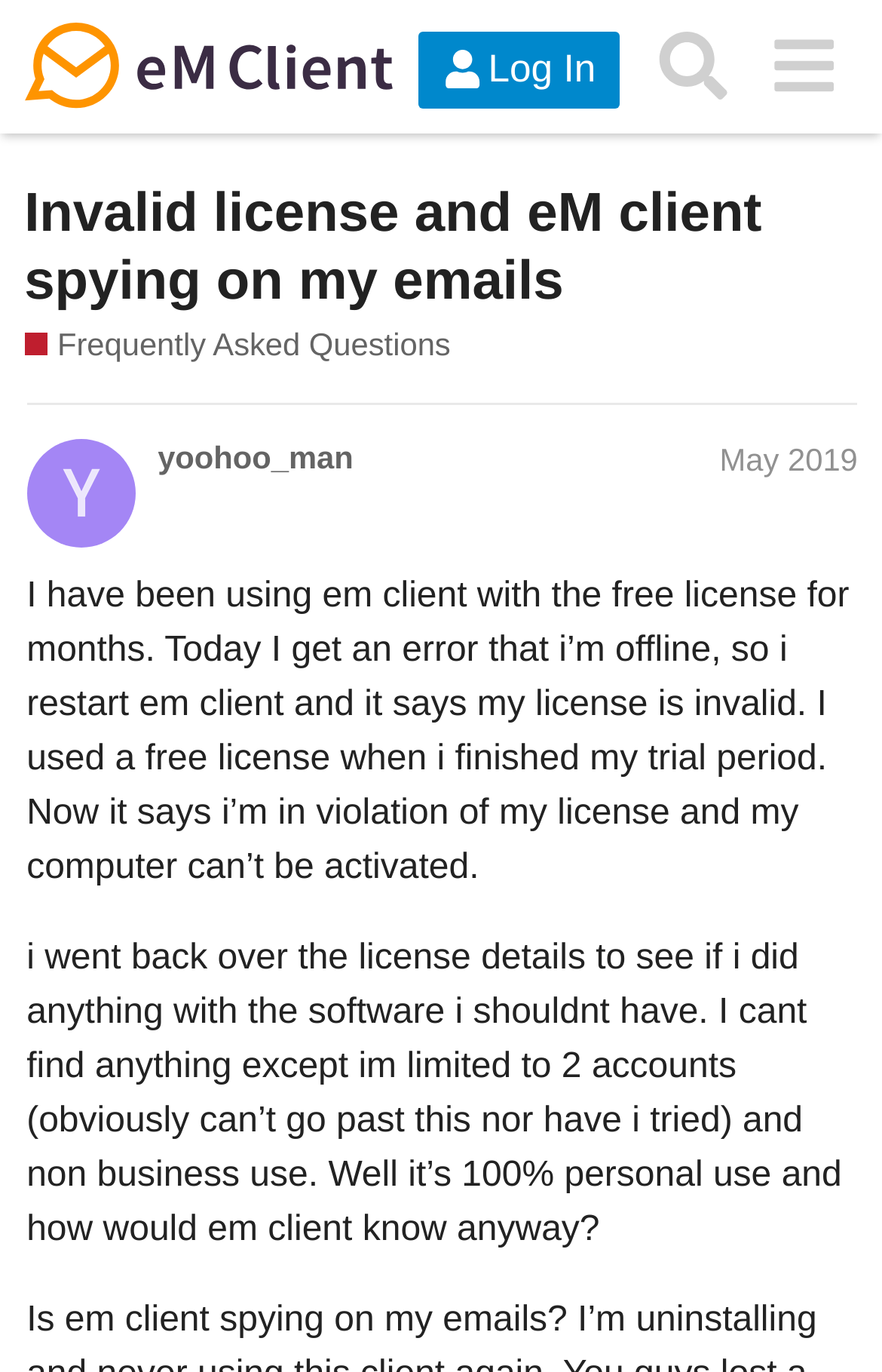Using the provided description: "Frequently Asked Questions", find the bounding box coordinates of the corresponding UI element. The output should be four float numbers between 0 and 1, in the format [left, top, right, bottom].

[0.027, 0.236, 0.511, 0.268]